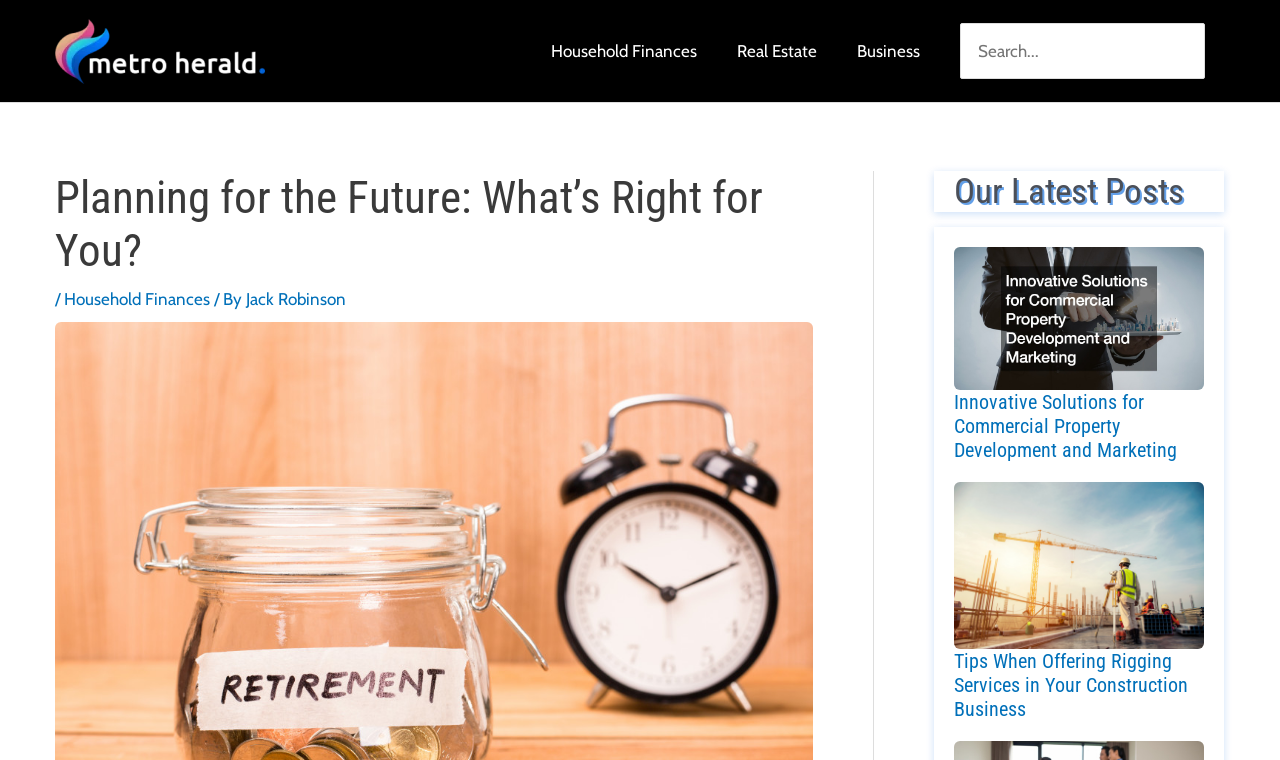How many latest posts are displayed on the webpage?
Answer briefly with a single word or phrase based on the image.

3